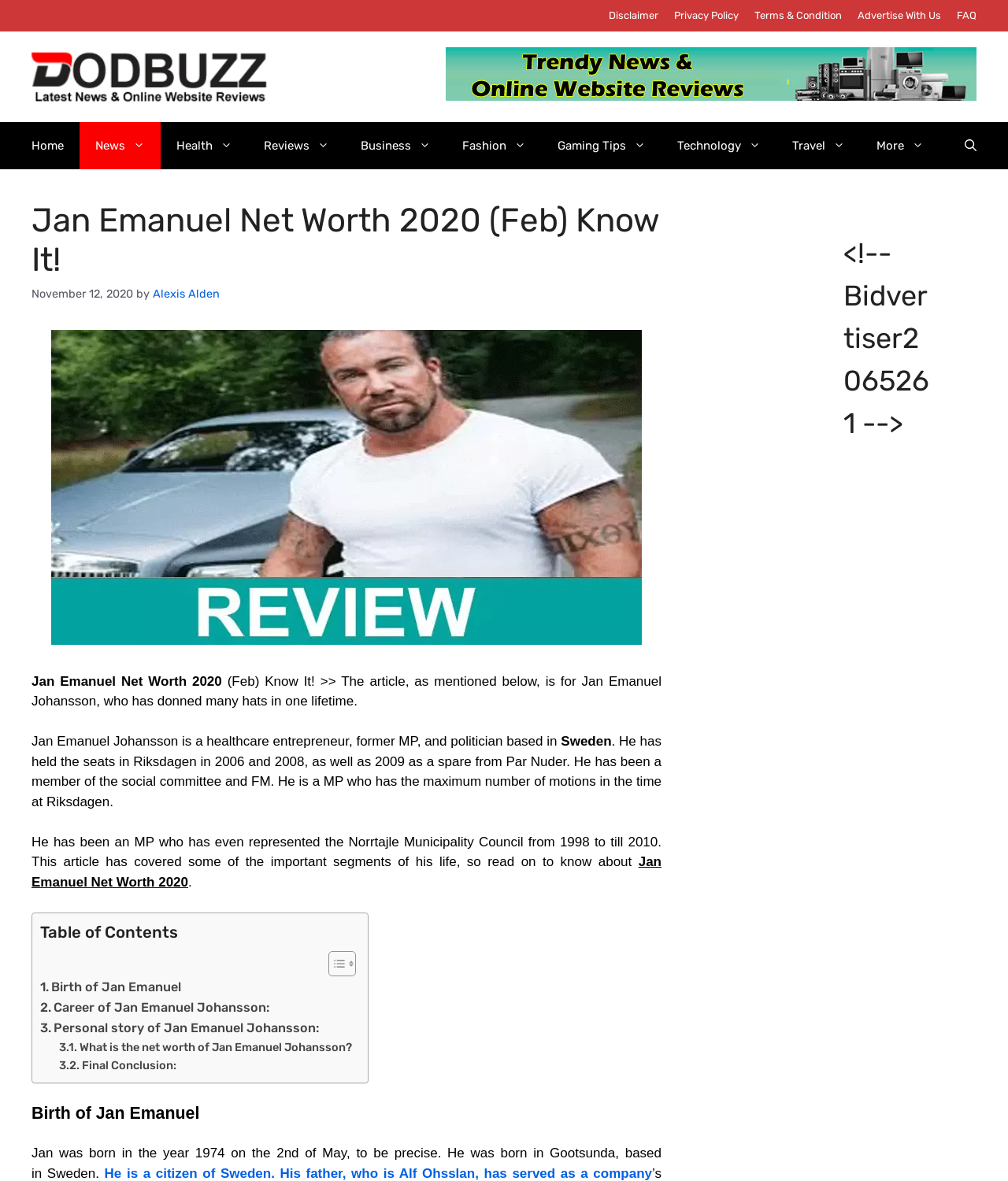How many sections are there in the Table of Contents?
Please provide a single word or phrase as the answer based on the screenshot.

5